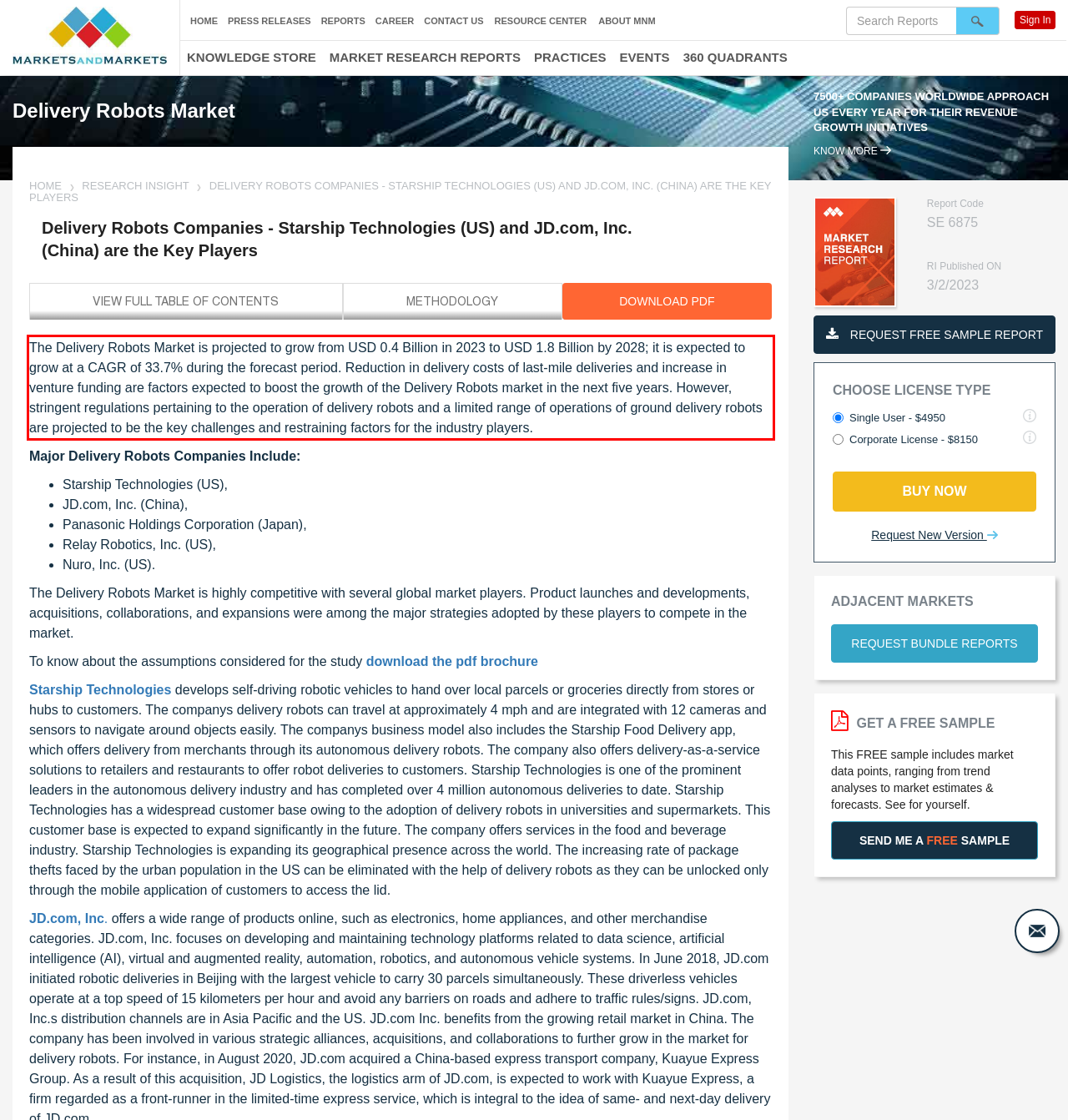Review the screenshot of the webpage and recognize the text inside the red rectangle bounding box. Provide the extracted text content.

The Delivery Robots Market is projected to grow from USD 0.4 Billion in 2023 to USD 1.8 Billion by 2028; it is expected to grow at a CAGR of 33.7% during the forecast period. Reduction in delivery costs of last-mile deliveries and increase in venture funding are factors expected to boost the growth of the Delivery Robots market in the next five years. However, stringent regulations pertaining to the operation of delivery robots and a limited range of operations of ground delivery robots are projected to be the key challenges and restraining factors for the industry players.